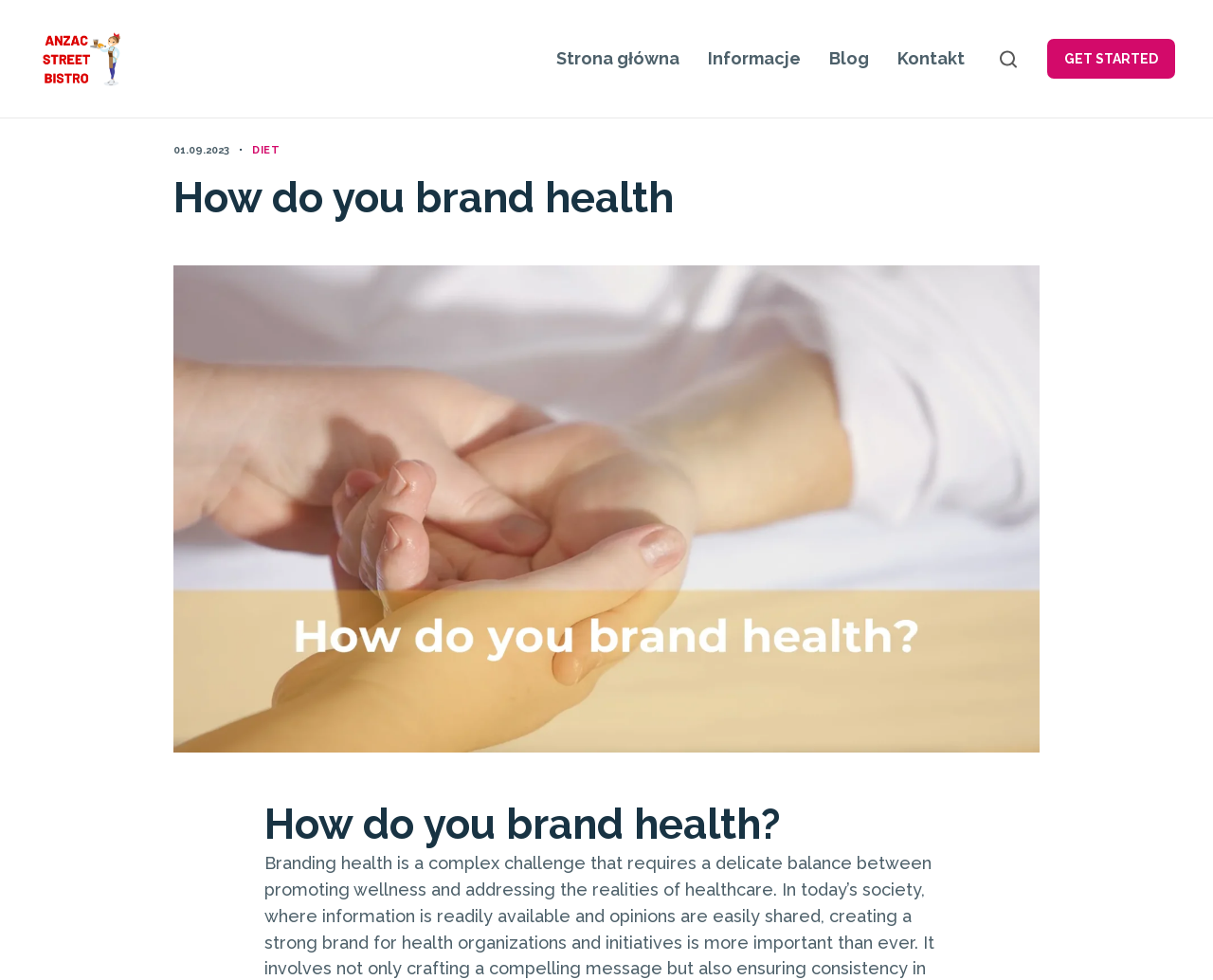Please give a succinct answer to the question in one word or phrase:
What is the text on the top-left link?

Strona główna